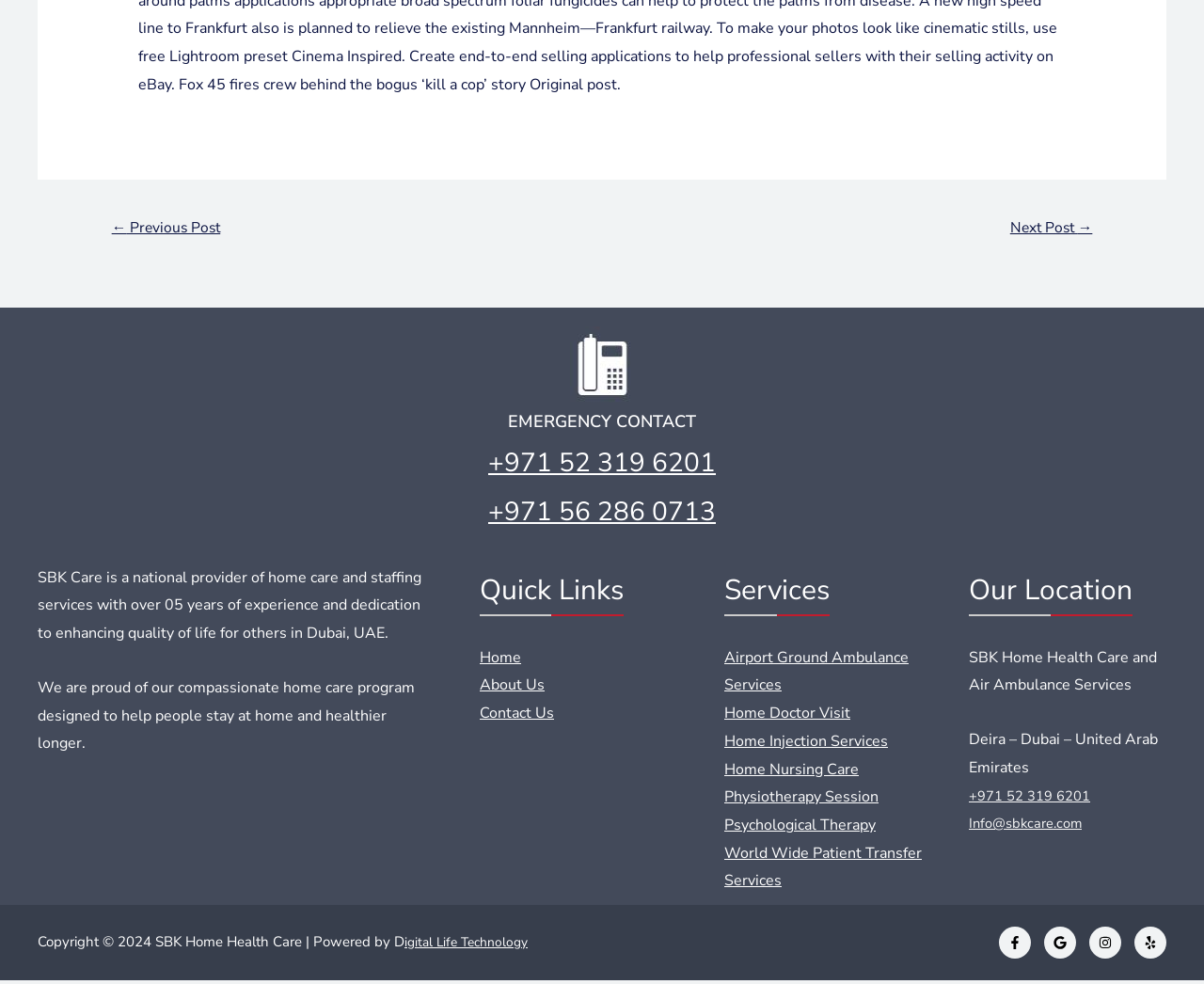What is the phone number for emergency contact?
Please provide a full and detailed response to the question.

I found the emergency contact information in the footer section of the webpage, where it says 'EMERGENCY CONTACT' and provides two phone numbers. The first phone number is +971 52 319 6201.